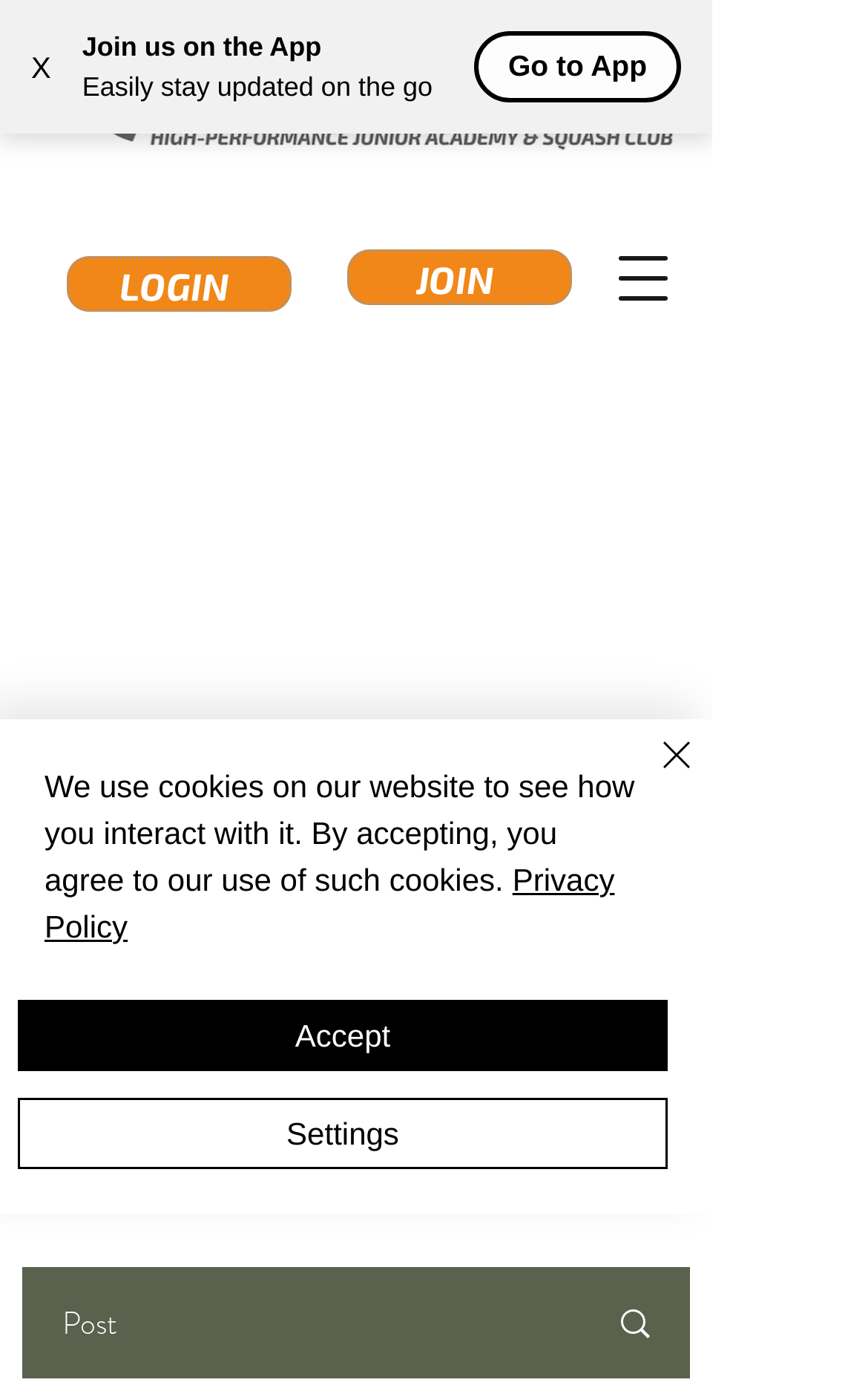Use a single word or phrase to answer the question:
What is the text on the top-right button?

X